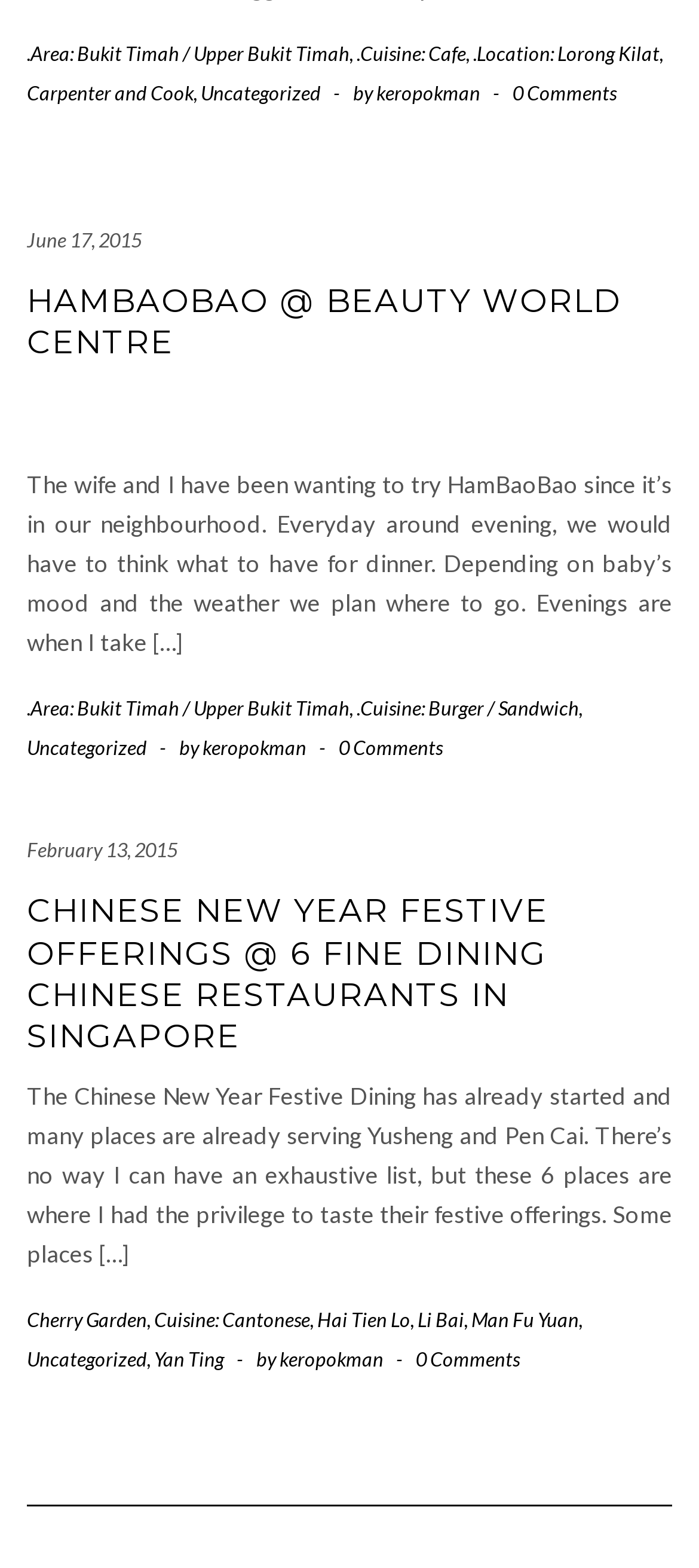Determine the bounding box coordinates of the area to click in order to meet this instruction: "View the post about Chinese New Year Festive Offerings".

[0.038, 0.569, 0.785, 0.674]